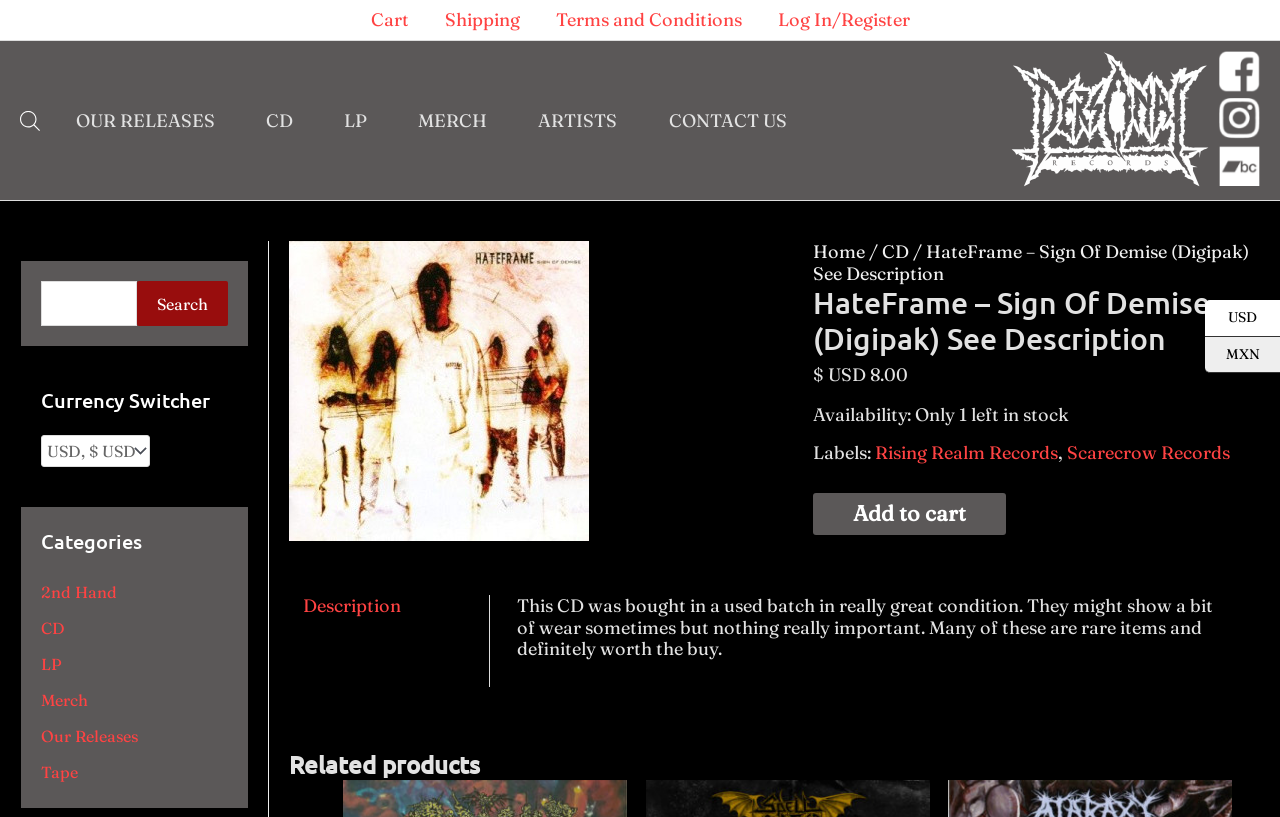What is the title or heading displayed on the webpage?

HateFrame – Sign Of Demise (Digipak) See Description